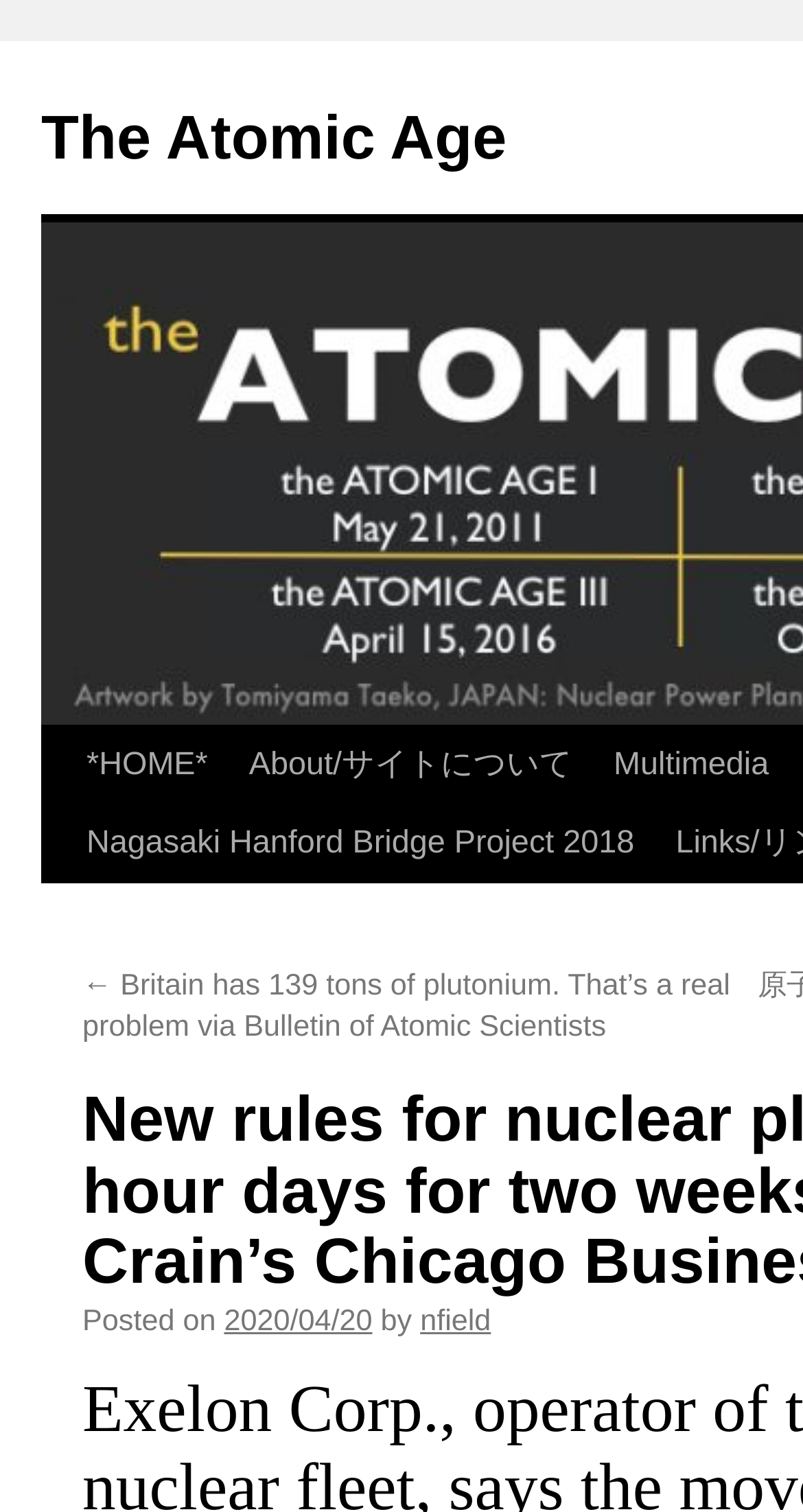Use a single word or phrase to respond to the question:
What is the date of the first article?

2020/04/20